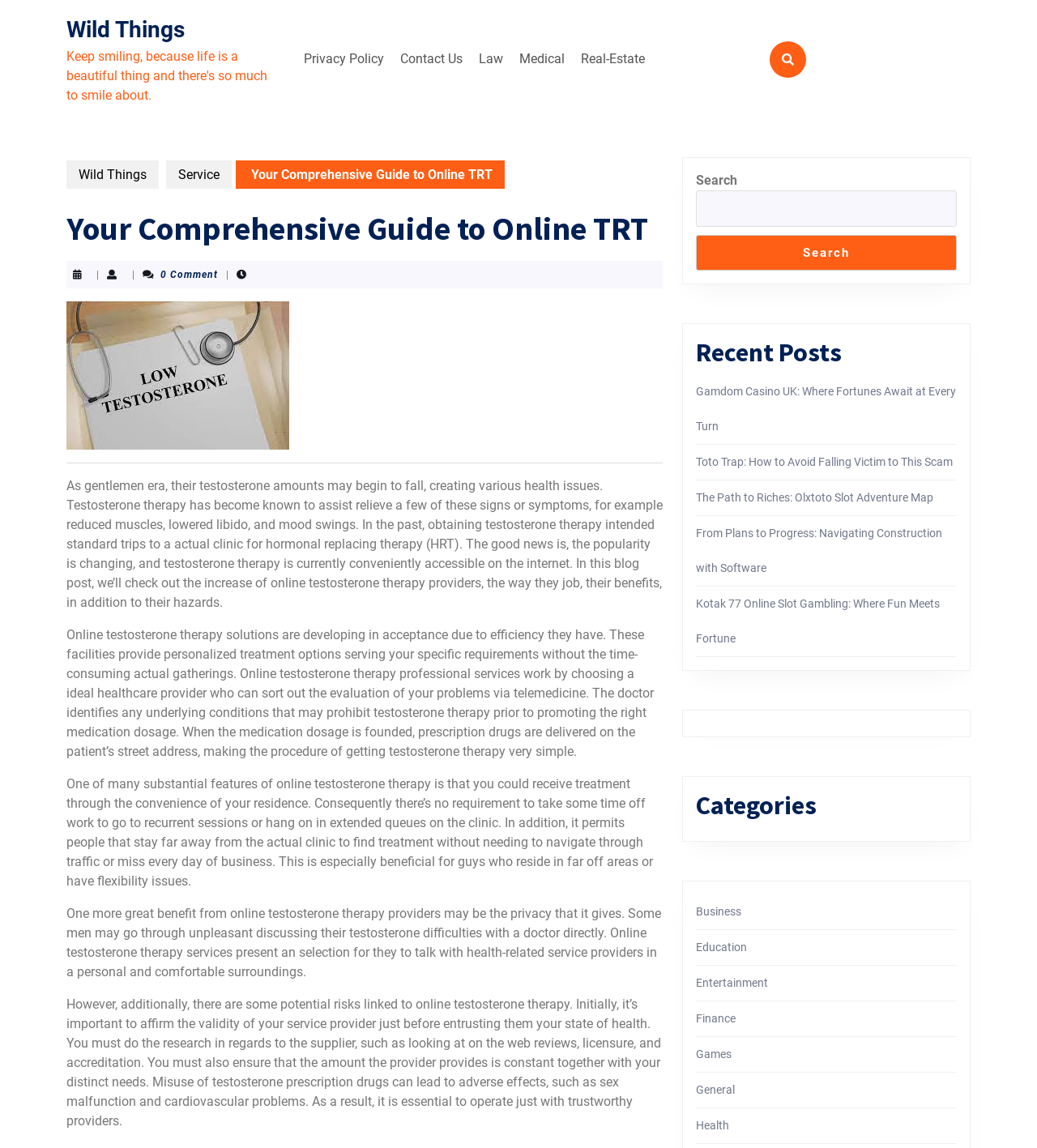Please find the bounding box coordinates of the clickable region needed to complete the following instruction: "Leave a comment". The bounding box coordinates must consist of four float numbers between 0 and 1, i.e., [left, top, right, bottom].

None